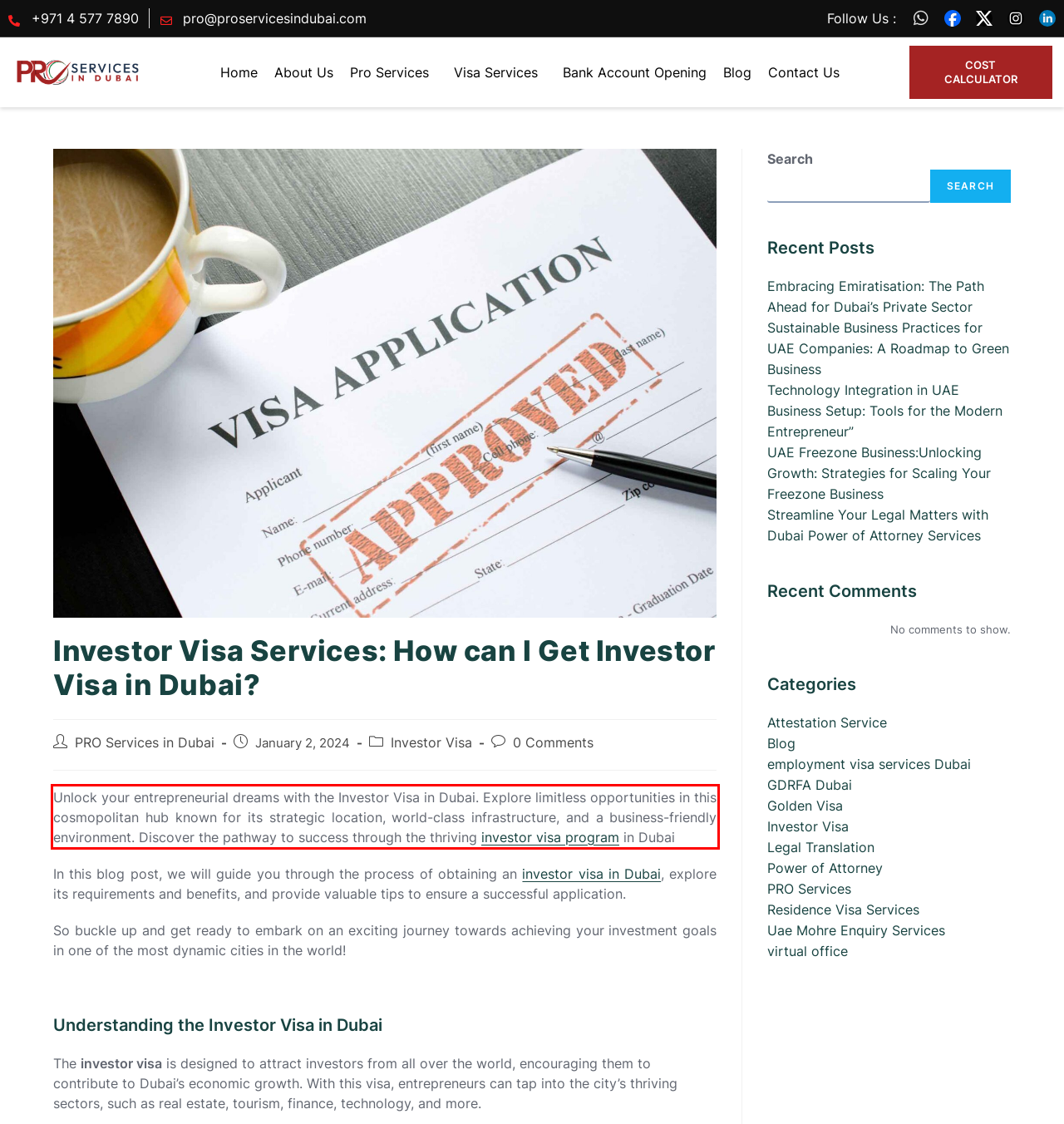Using the provided webpage screenshot, identify and read the text within the red rectangle bounding box.

Unlock your entrepreneurial dreams with the Investor Visa in Dubai. Explore limitless opportunities in this cosmopolitan hub known for its strategic location, world-class infrastructure, and a business-friendly environment. Discover the pathway to success through the thriving investor visa program in Dubai